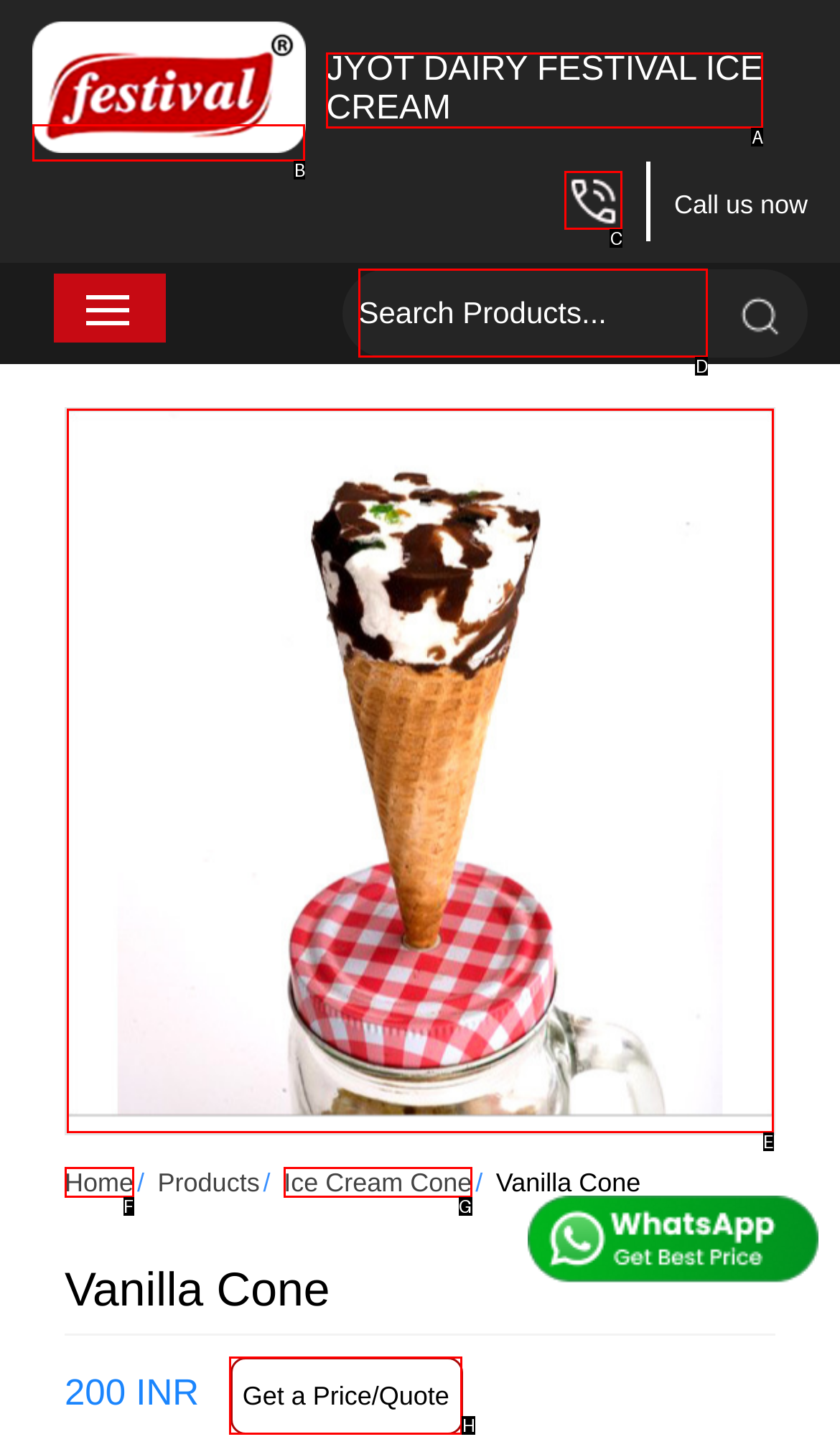Which option should be clicked to execute the following task: Call the company? Respond with the letter of the selected option.

C